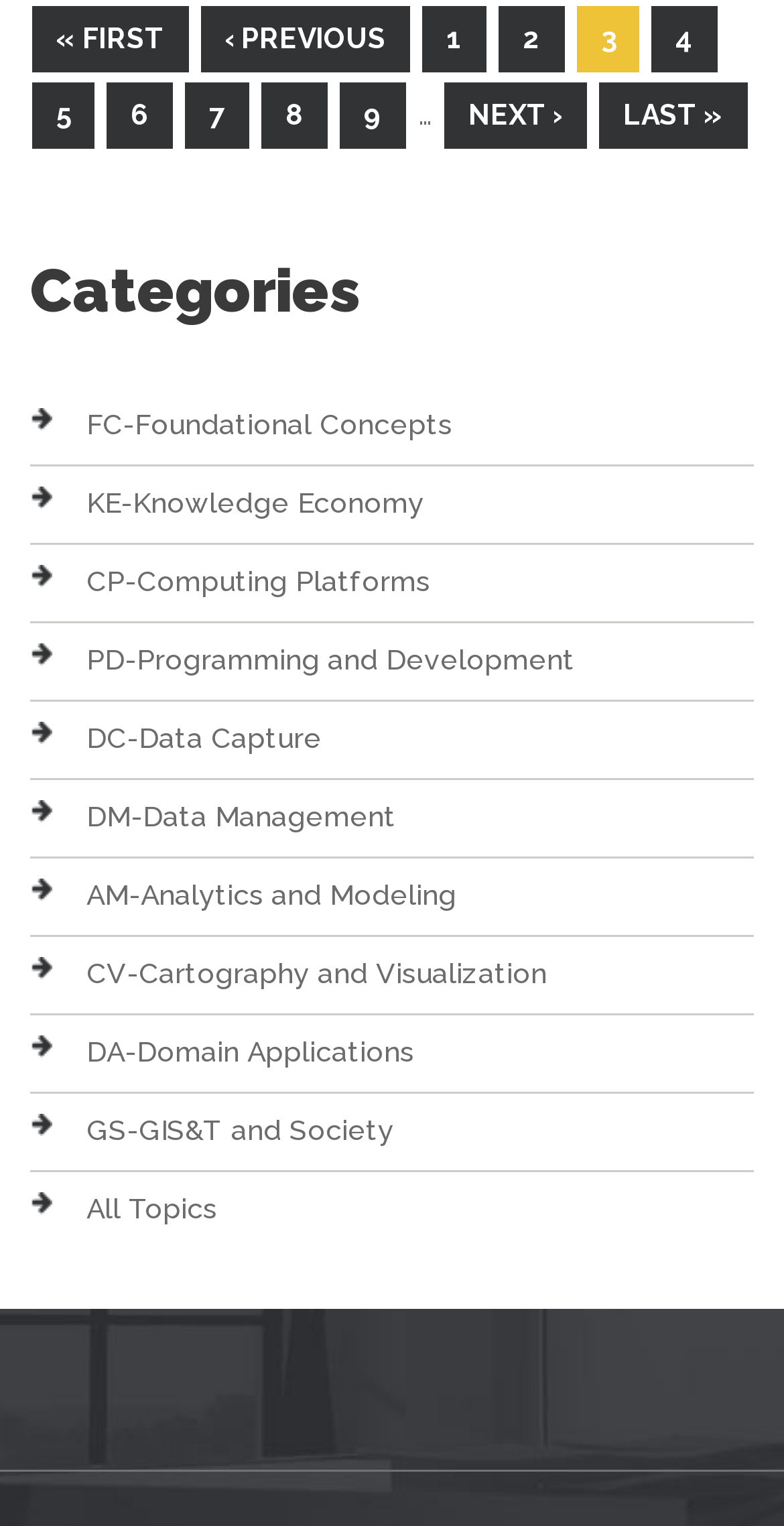How many links are there in the pagination section?
Please provide a comprehensive answer based on the contents of the image.

I counted the number of link elements in the pagination section, which are '« FIRST', '‹ PREVIOUS', '1', '2', '3', '4', '5', '6', '7', '8', '9', 'NEXT ›', and 'LAST »'. Excluding the '…' static text, there are 9 links.